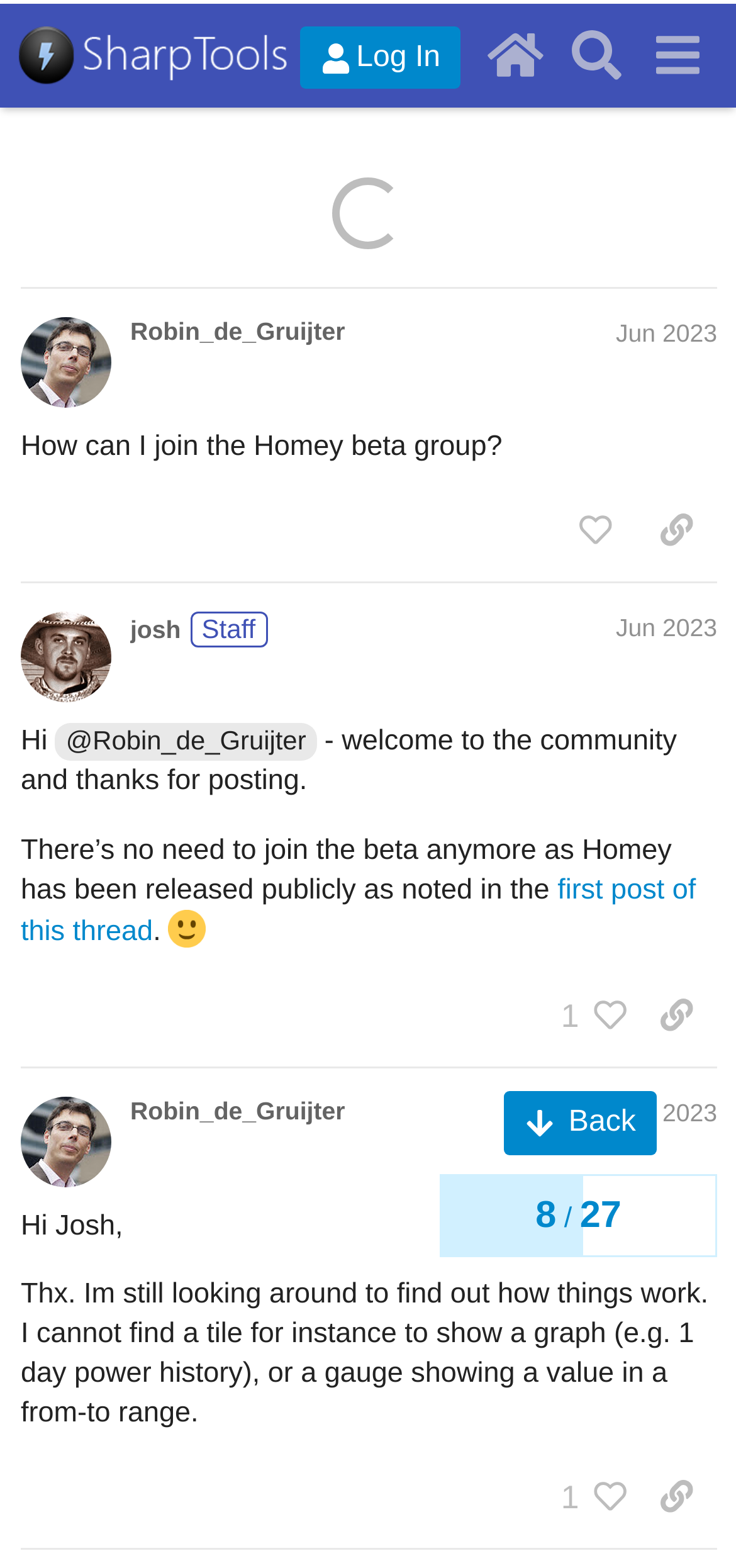Construct a comprehensive description capturing every detail on the webpage.

This webpage appears to be a community forum or discussion board, specifically the "Announcements" section of the SharpTools Community. At the top, there is a header with a link to the SharpTools Community and a heading that reads "Homey Pro Integration Released!".

Below the header, there are three posts or topics, each with a heading that displays the author's name and the date of the post. The first post is from Robin_de_Gruijter, dated June 2023, and asks about joining the Homey beta group. The second post is from josh, a staff member, who welcomes Robin_de_Gruijter to the community and provides information about the public release of Homey. The third post is again from Robin_de_Gruijter, who is seeking help with finding certain features in the application, such as a tile to show a graph or a gauge to display a value in a specific range.

Each post has a set of buttons below it, including a "like" button and a "copy a link to this post to clipboard" button. There are also links to the authors' profiles and timestamps for when the posts were made. The posts are arranged in a vertical layout, with the most recent post at the top.